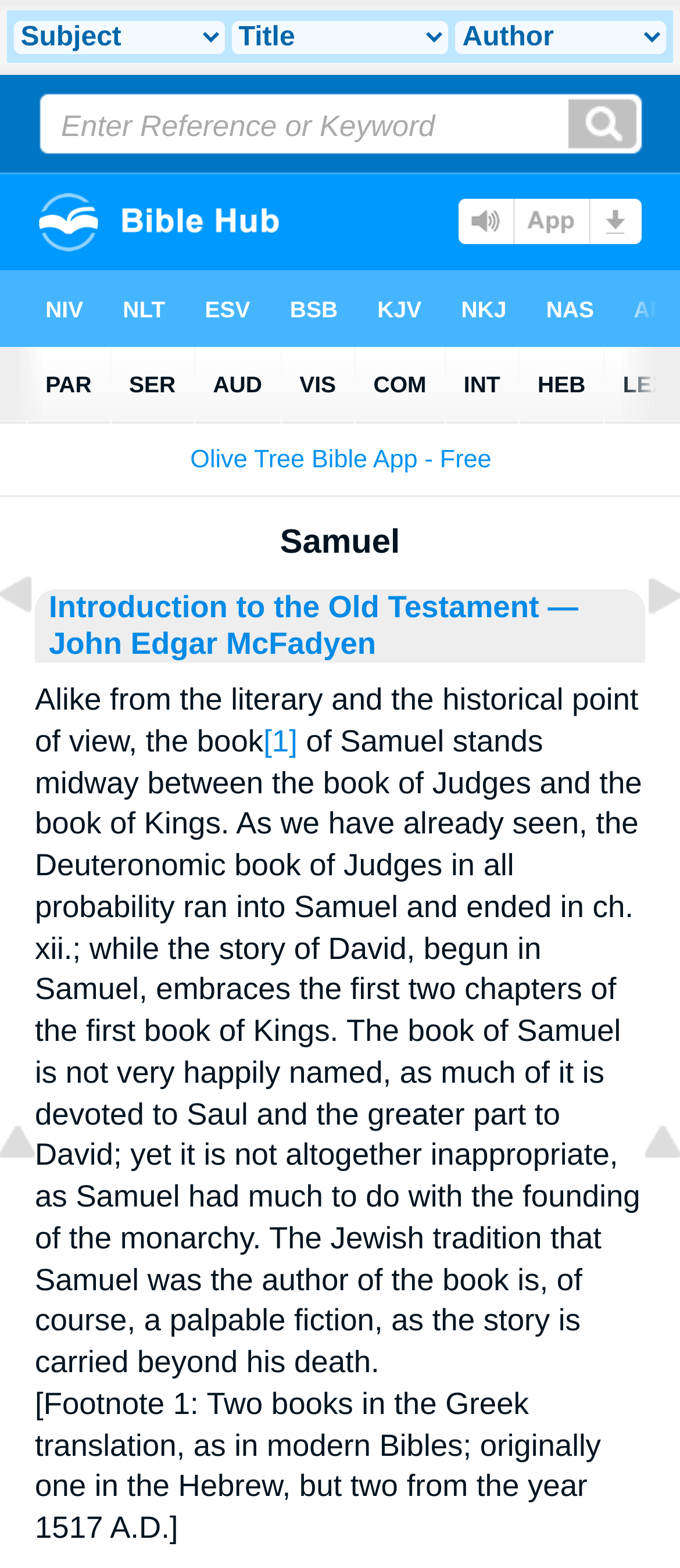Find the bounding box coordinates of the area that needs to be clicked in order to achieve the following instruction: "Return to Top of Page". The coordinates should be specified as four float numbers between 0 and 1, i.e., [left, top, right, bottom].

[0.0, 0.721, 0.128, 0.743]